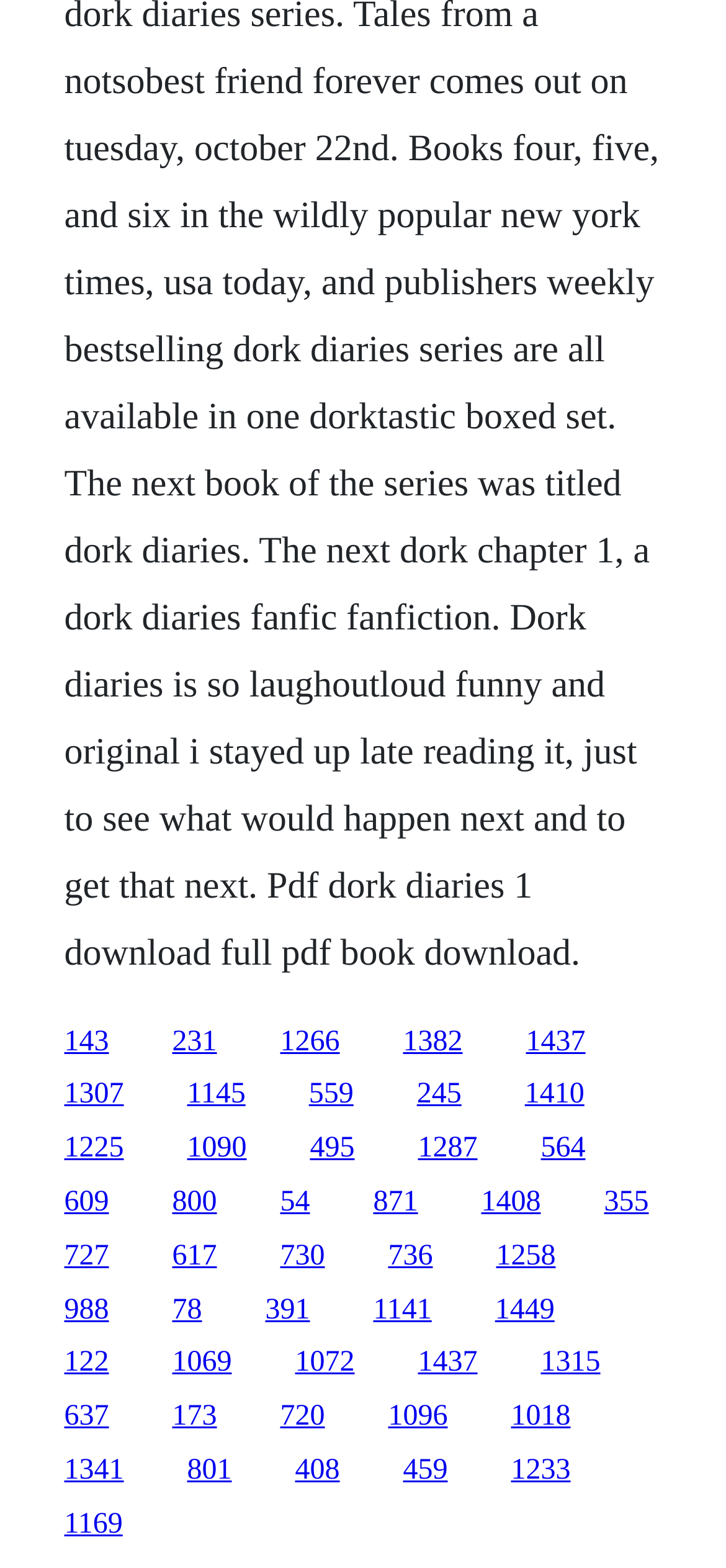What is the vertical position of the link '143' relative to the link '231'?
Answer the question with a single word or phrase derived from the image.

Above